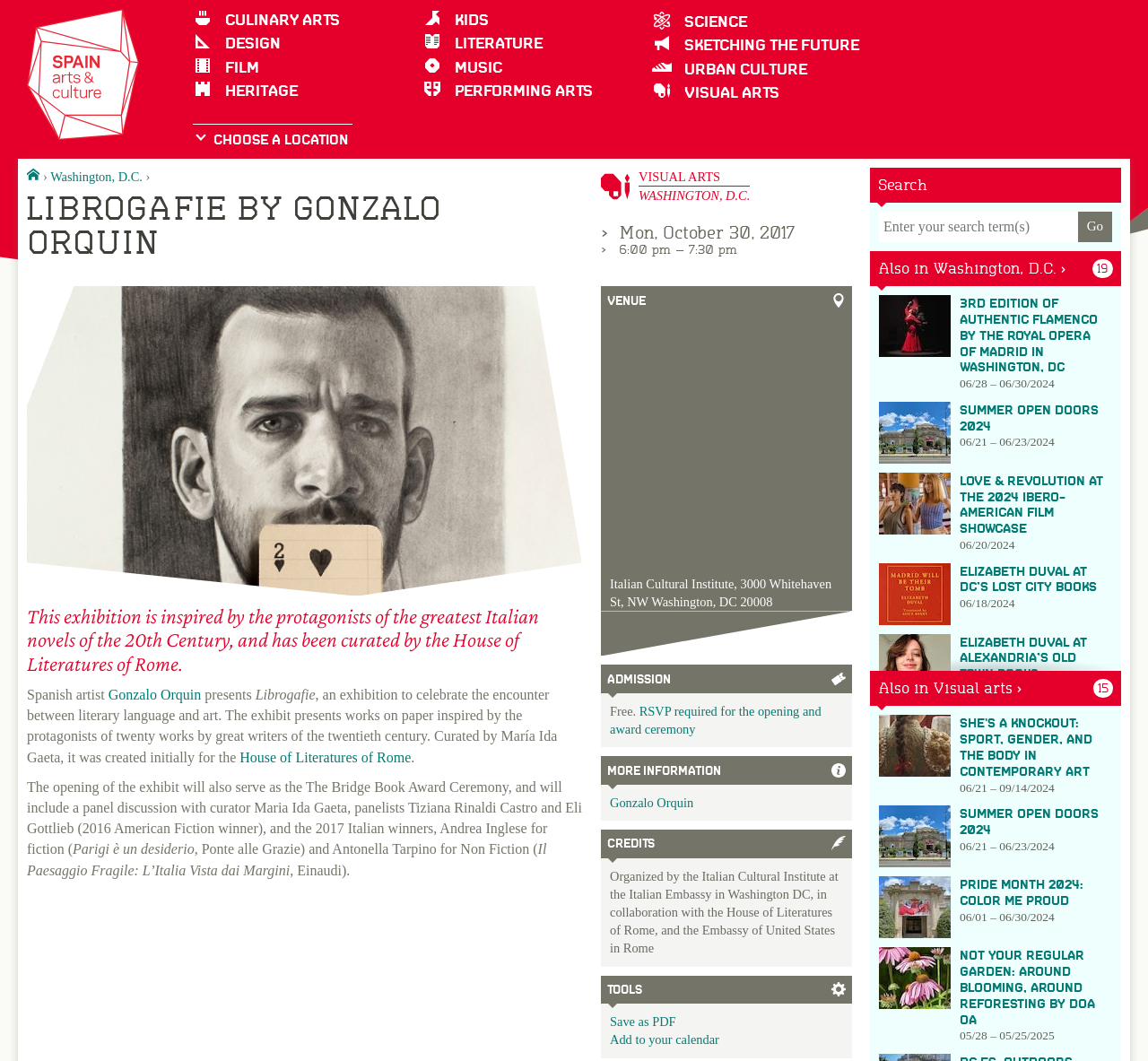Who is the curator of the exhibition? Please answer the question using a single word or phrase based on the image.

María Ida Gaeta